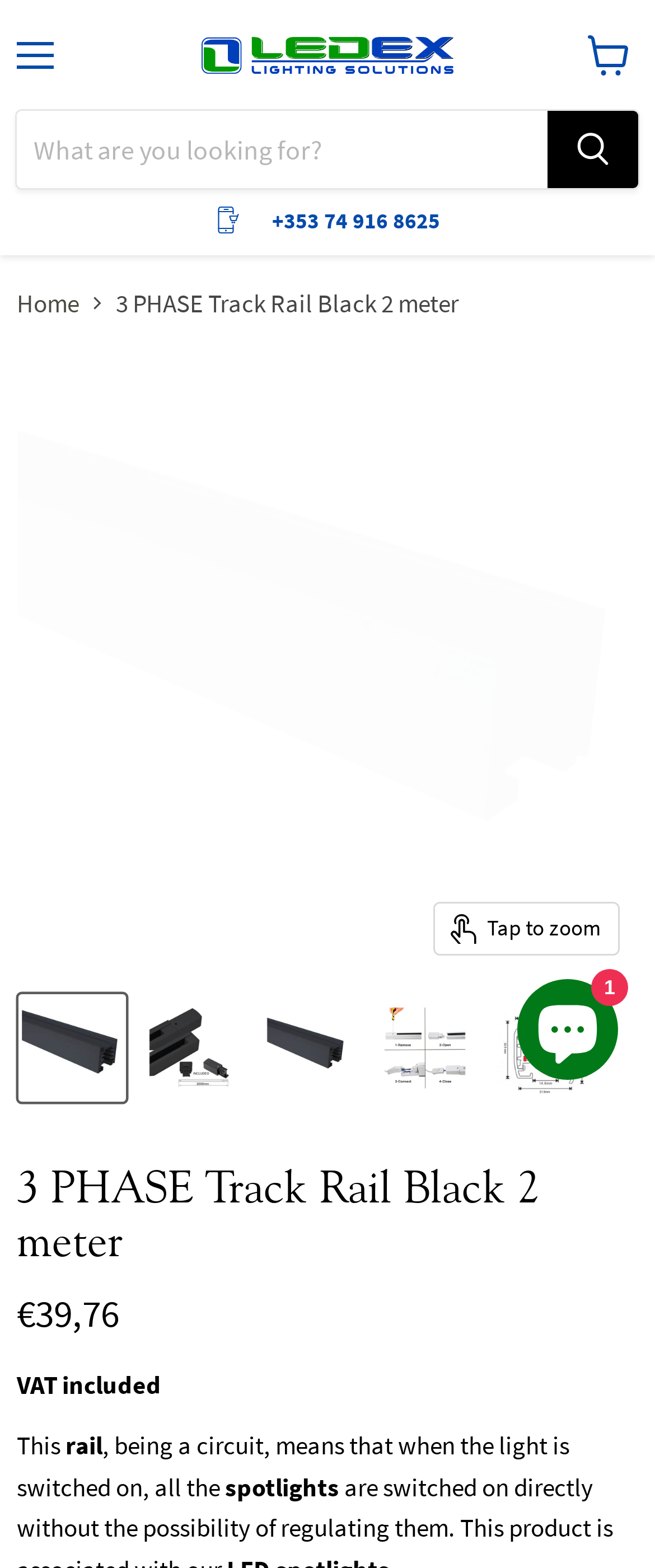What is the phone number to contact the seller?
Please elaborate on the answer to the question with detailed information.

I found the phone number to contact the seller by looking at the top section of the webpage, where it displays the contact information, including the phone number '+353 74 916 8625'.